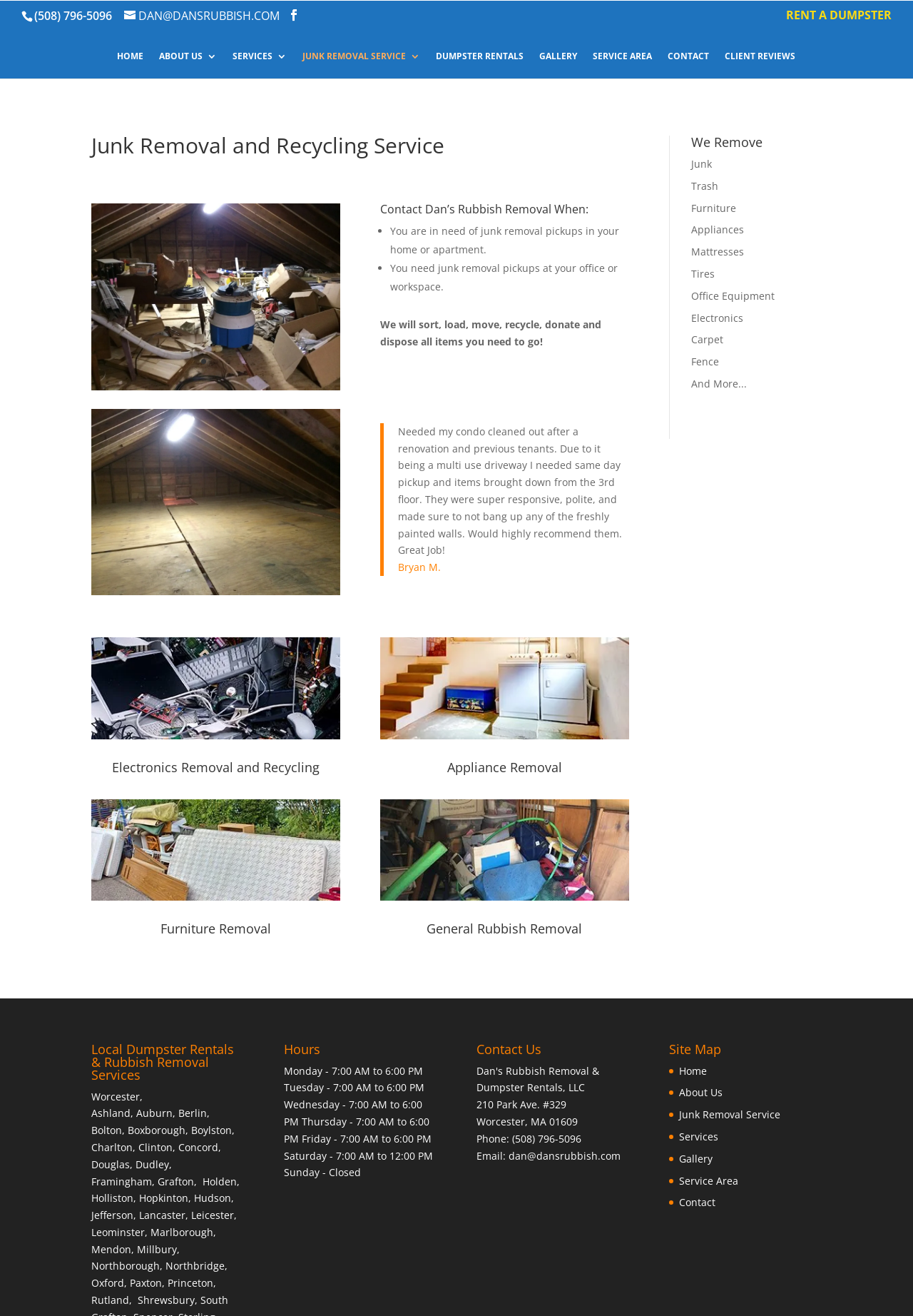Please find the bounding box coordinates in the format (top-left x, top-left y, bottom-right x, bottom-right y) for the given element description. Ensure the coordinates are floating point numbers between 0 and 1. Description: Service Area

[0.744, 0.892, 0.809, 0.902]